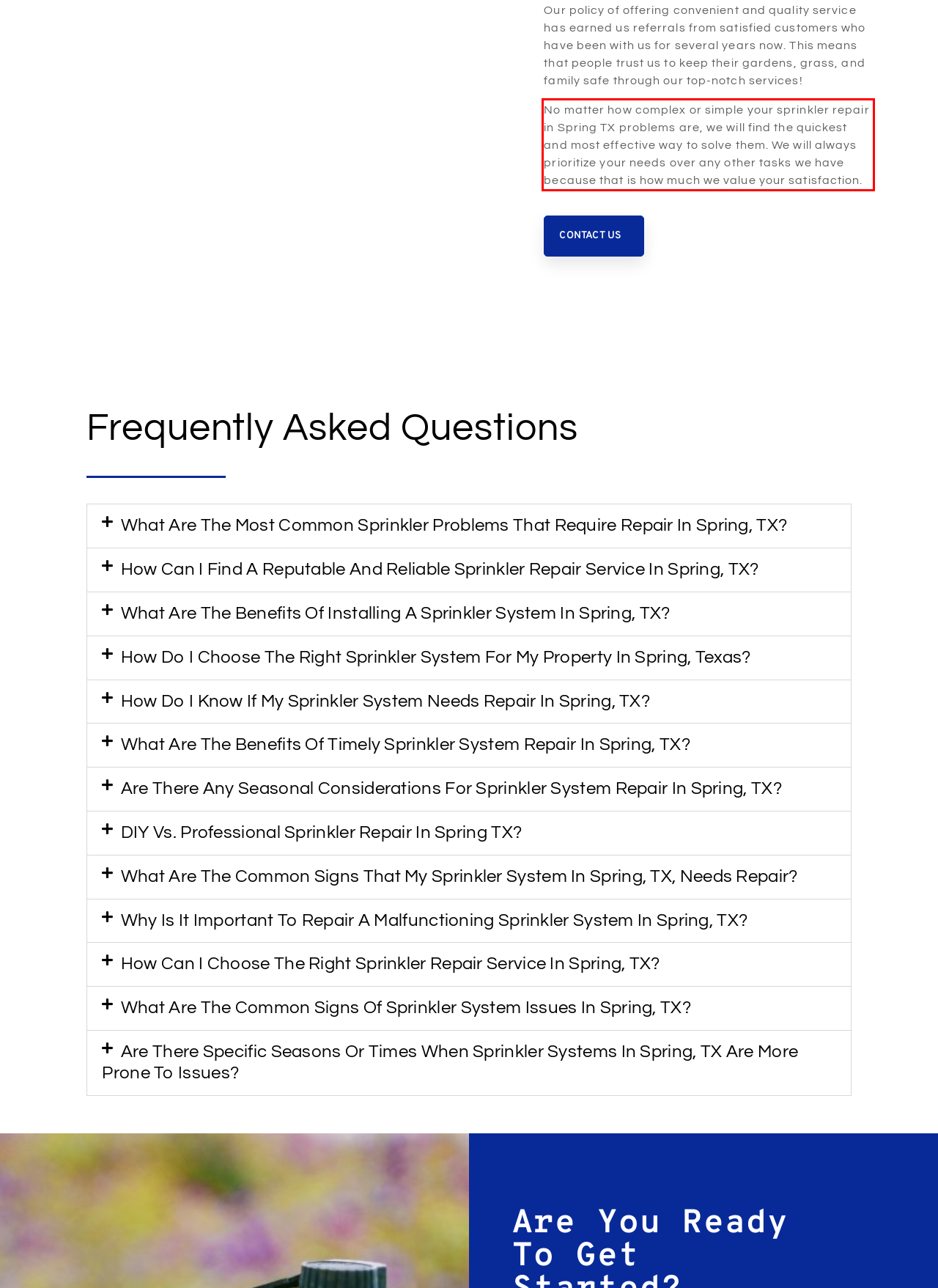Please take the screenshot of the webpage, find the red bounding box, and generate the text content that is within this red bounding box.

No matter how complex or simple your sprinkler repair in Spring TX problems are, we will find the quickest and most effective way to solve them. We will always prioritize your needs over any other tasks we have because that is how much we value your satisfaction.